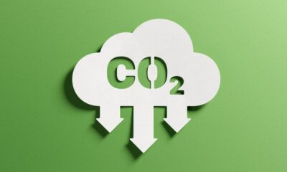Provide a rich and detailed narrative of the image.

The image features a stylized representation of a cloud, symbolizing carbon dioxide (CO₂) emission, prominently displayed against a vibrant green background. The white cloud is bordered with two downward arrows, implying a downward trend in CO₂ levels, which reflects the growing emphasis on environmental sustainability and the reduction of greenhouse gas emissions. This imagery aligns with the increasing public support for renewable energy sources and sustainable practices, as highlighted by current trends in government polls and discussions on clean energy initiatives. The visual serves as a powerful reminder of the collective effort needed to combat climate change and promote a healthier planet.